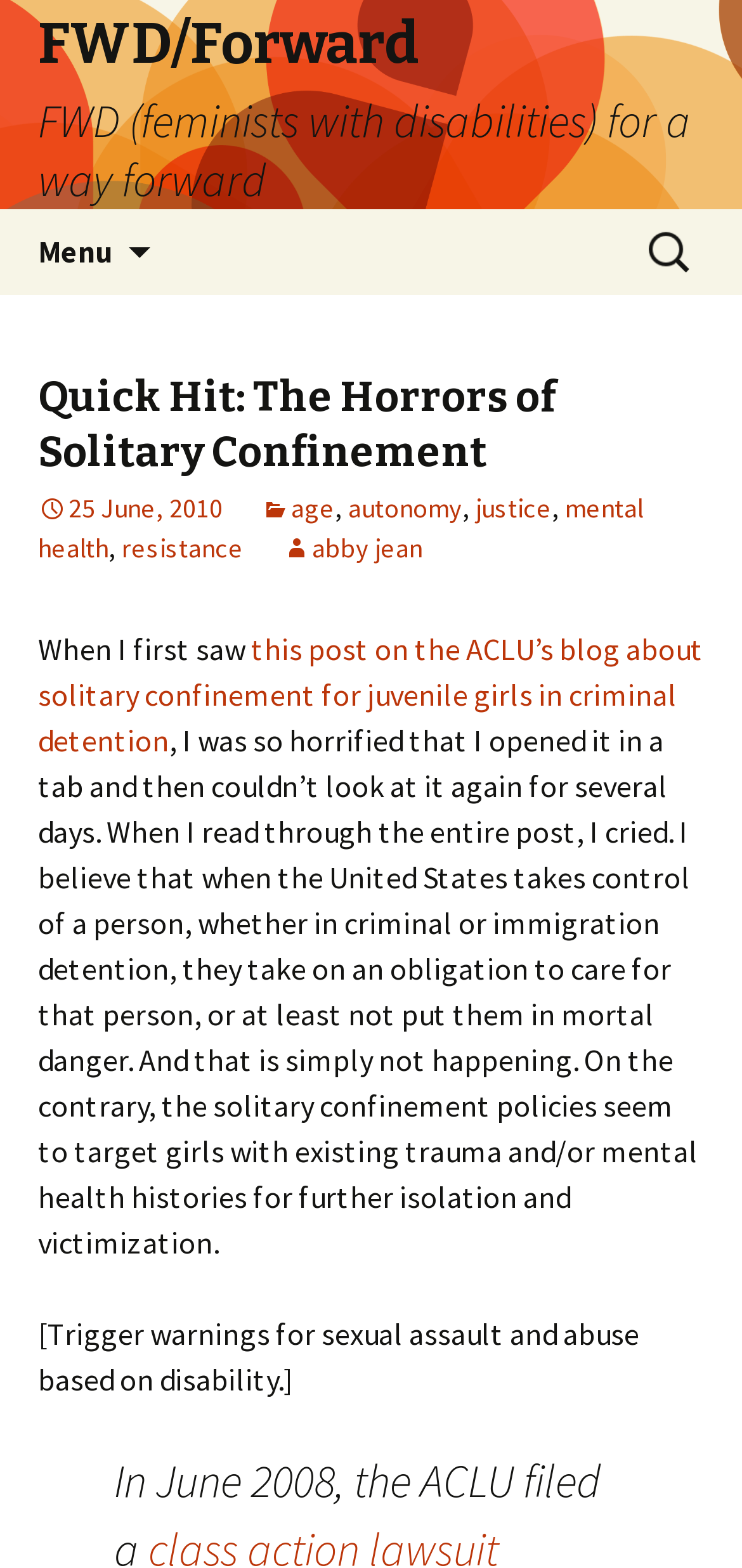Identify the bounding box coordinates of the section to be clicked to complete the task described by the following instruction: "Read the post from June 25, 2010". The coordinates should be four float numbers between 0 and 1, formatted as [left, top, right, bottom].

[0.051, 0.313, 0.3, 0.335]